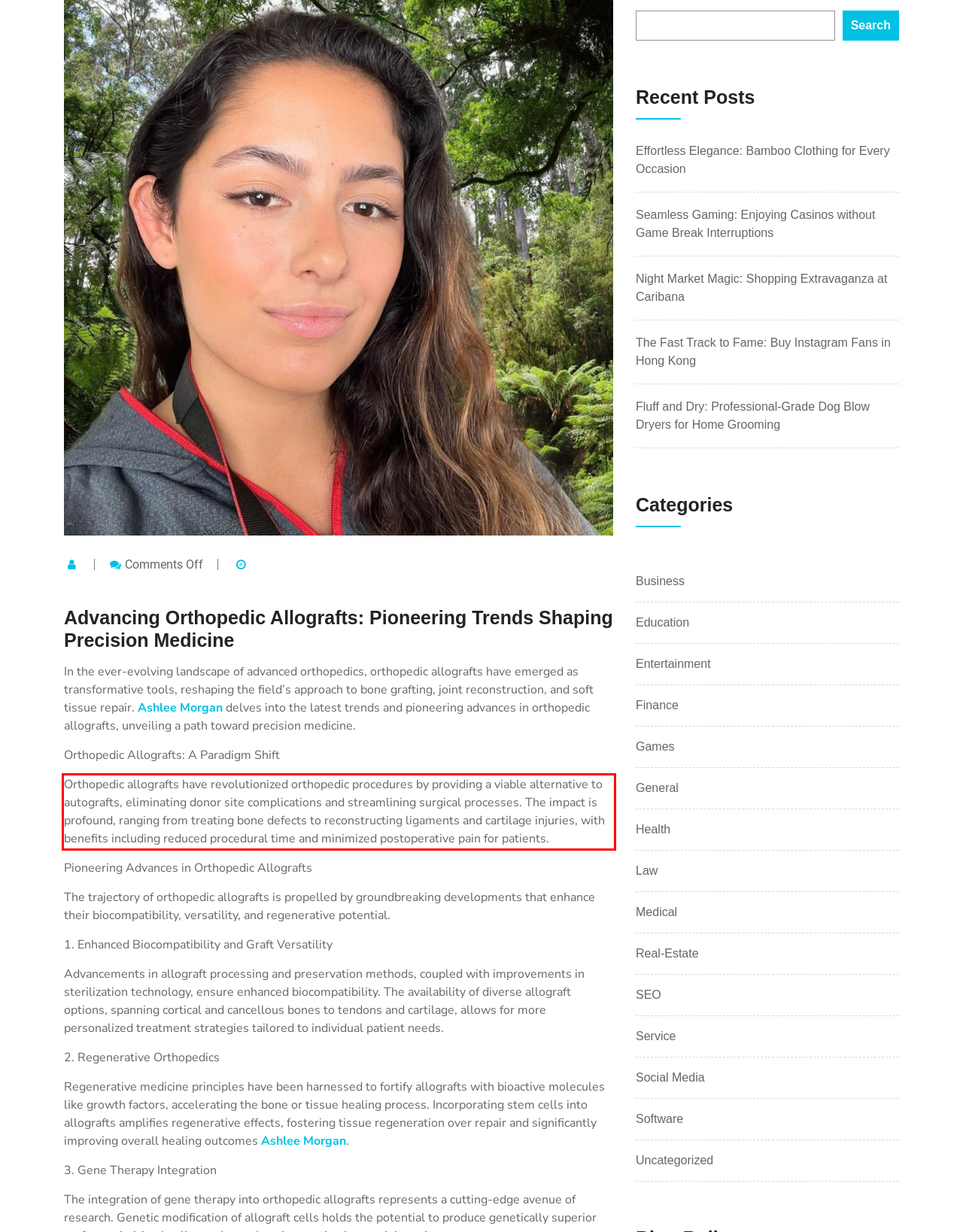Please identify the text within the red rectangular bounding box in the provided webpage screenshot.

Orthopedic allografts have revolutionized orthopedic procedures by providing a viable alternative to autografts, eliminating donor site complications and streamlining surgical processes. The impact is profound, ranging from treating bone defects to reconstructing ligaments and cartilage injuries, with benefits including reduced procedural time and minimized postoperative pain for patients.